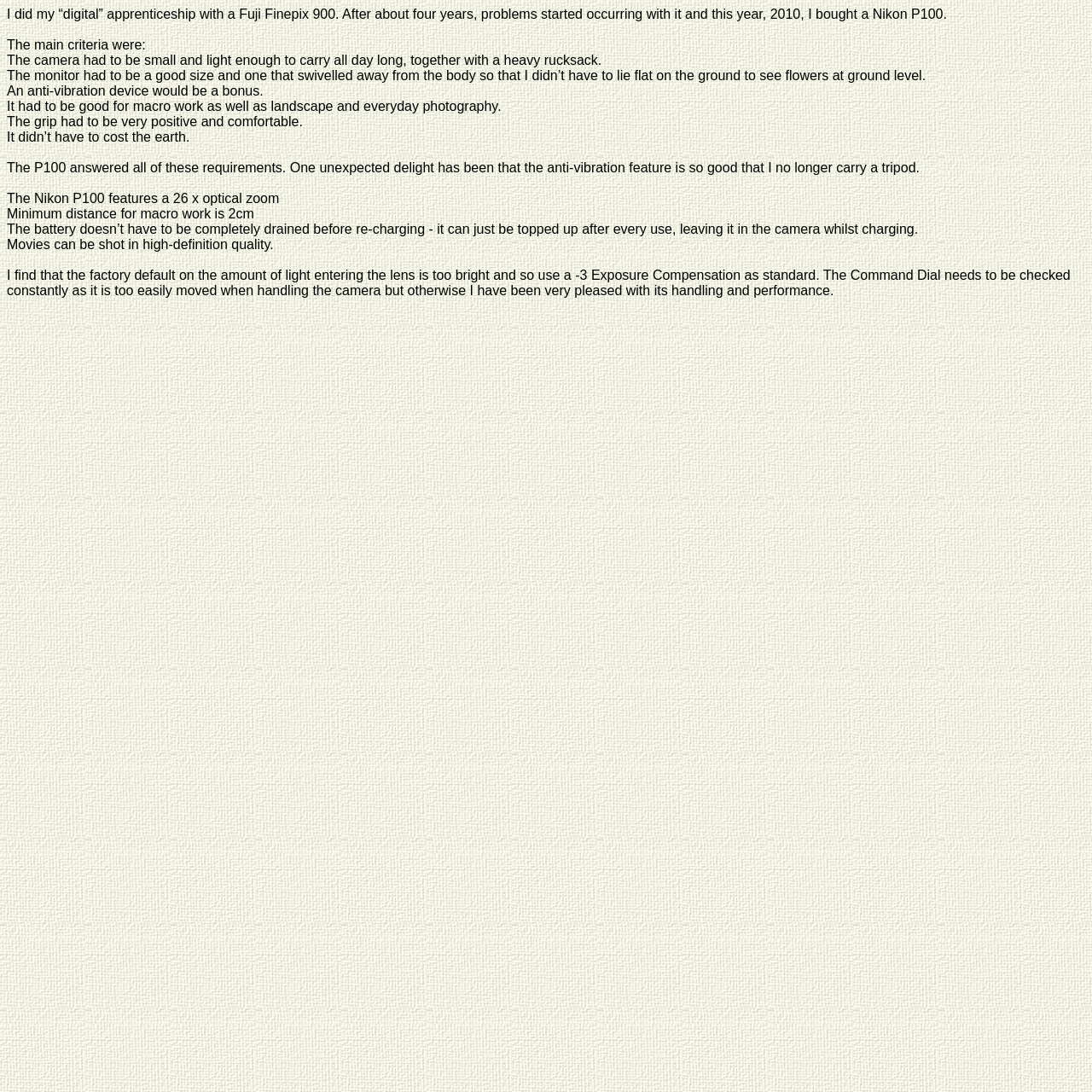Describe the webpage meticulously, covering all significant aspects.

This webpage is about the author's experience with their digital camera, specifically their transition from a Fuji Finepix 900 to a Nikon P100. At the top of the page, there is a brief introduction to the author's digital apprenticeship with the Fuji Finepix 900. 

Below the introduction, there is a list of criteria that the author had when searching for a new camera. These criteria include the camera being small and light, having a good-sized monitor that swivels, having an anti-vibration device, being good for macro work and everyday photography, having a comfortable grip, and being affordable. 

Following the list of criteria, the author explains how the Nikon P100 meets all of these requirements. The author highlights several features of the camera, including its 26x optical zoom, minimum distance for macro work of 2cm, ability to top up the battery after every use, and ability to shoot high-definition movies. 

At the bottom of the page, the author shares some personal preferences and tips for using the camera, such as adjusting the exposure compensation and being mindful of the Command Dial. Overall, the author is very pleased with the handling and performance of the Nikon P100.